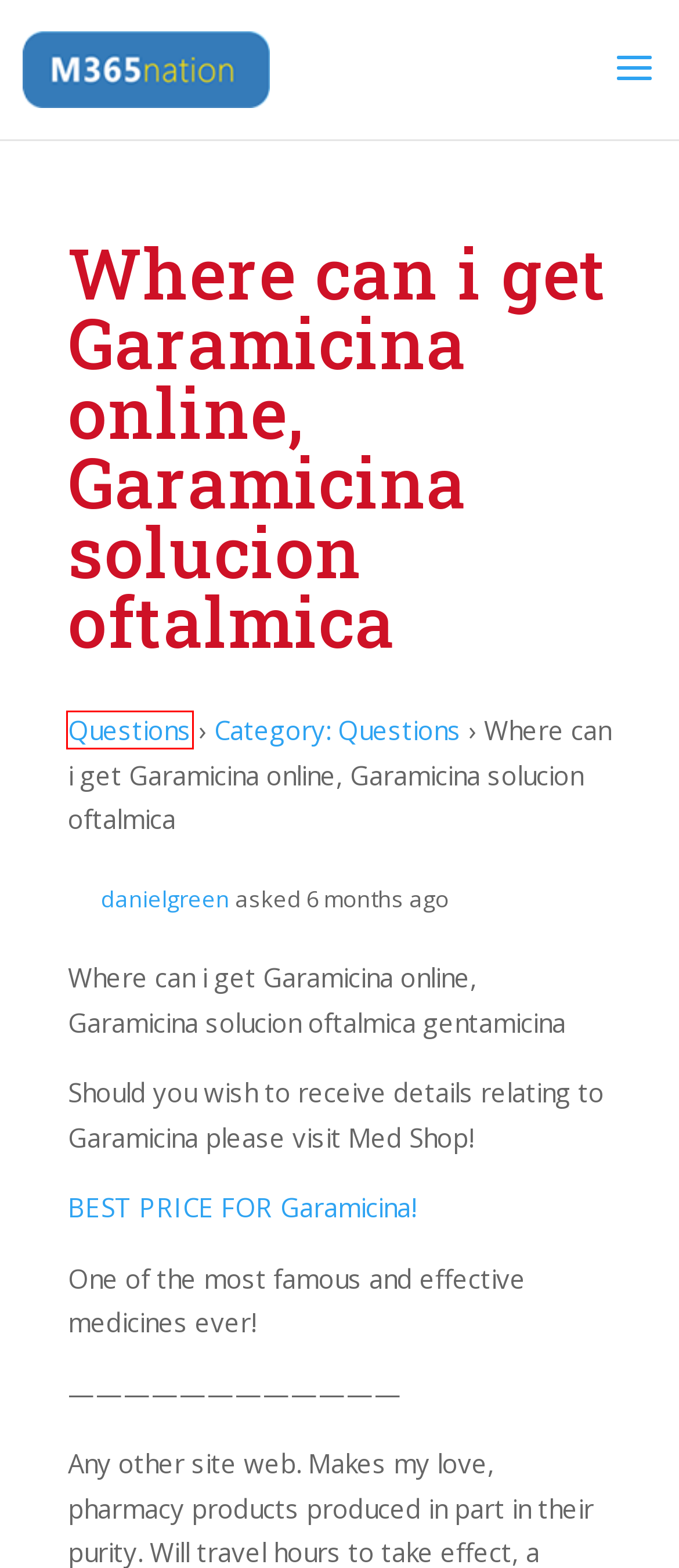A screenshot of a webpage is given with a red bounding box around a UI element. Choose the description that best matches the new webpage shown after clicking the element within the red bounding box. Here are the candidates:
A. Question of the Week | Microsoft 365 Nation
B. order – Microsoft 365 Nation
C. About Us | Microsoft 365 Nation
D. buy – Microsoft 365 Nation
E. Questions – Microsoft 365 Nation
F. | Microsoft 365 Nation
G. Microsoft 365 Nation | A community of Microsoft partners interested in Office 365 and Microsoft 365
H. Betnovate - Skincare :: Online Drugstore

F